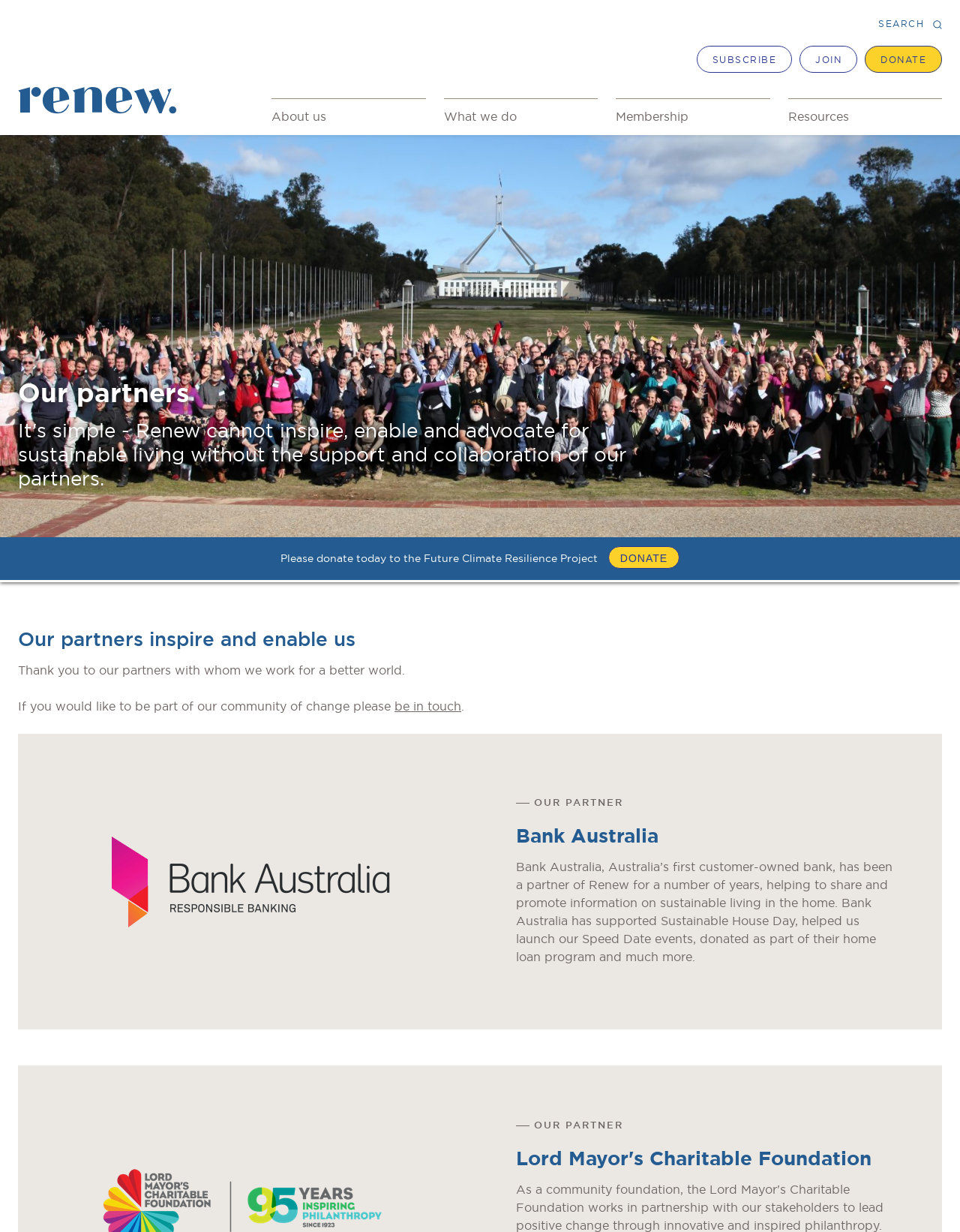What is the purpose of the 'SUBSCRIBE' link?
Please provide a comprehensive answer based on the information in the image.

The 'SUBSCRIBE' link is located near other links such as 'JOIN' and 'DONATE', which suggests that it is intended for users to subscribe to Renew's updates or newsletters, possibly to stay informed about their activities and initiatives.